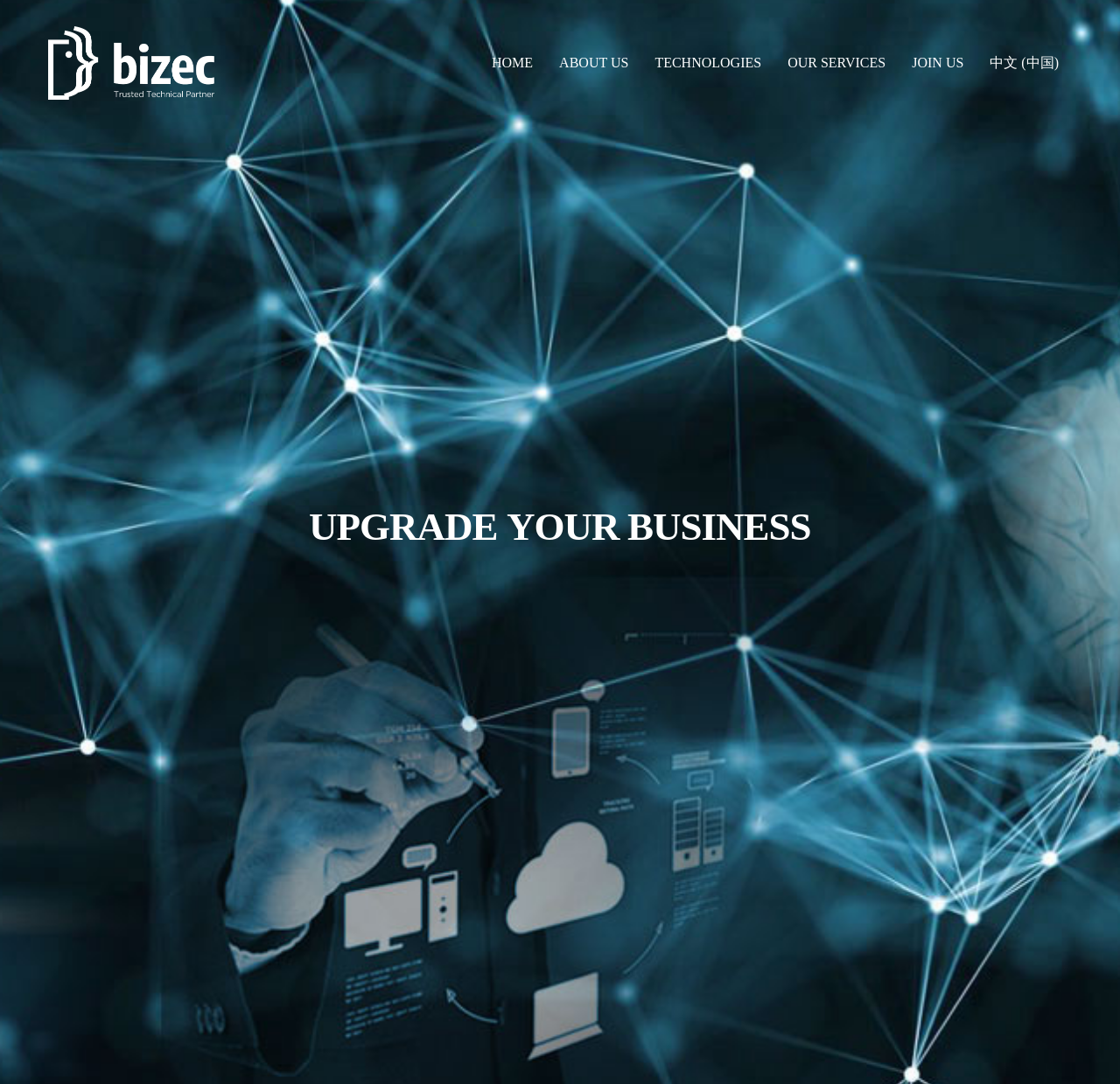Can you identify and provide the main heading of the webpage?

UPGRADE YOUR BUSINESS